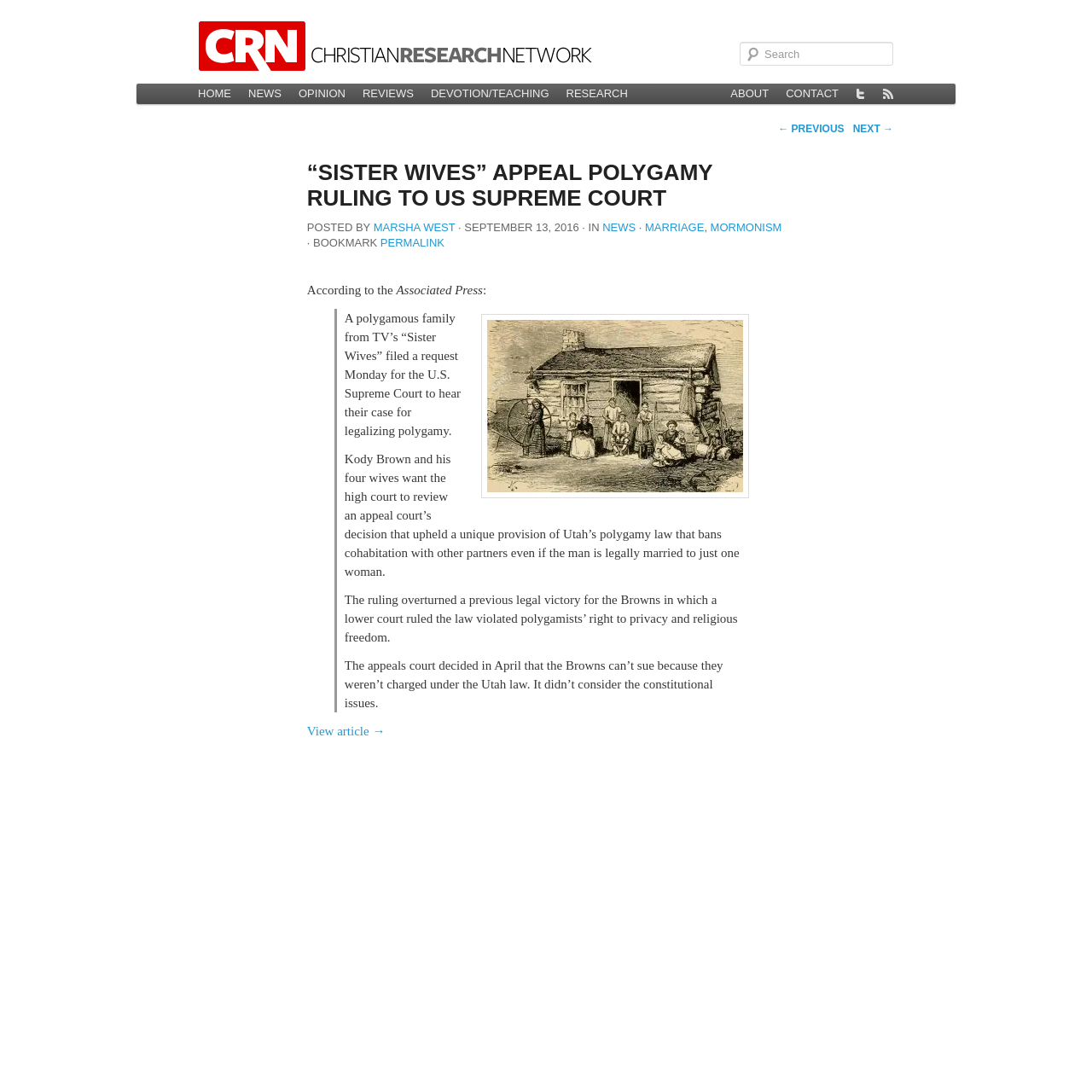What is the category of the article?
Look at the image and answer the question using a single word or phrase.

NEWS